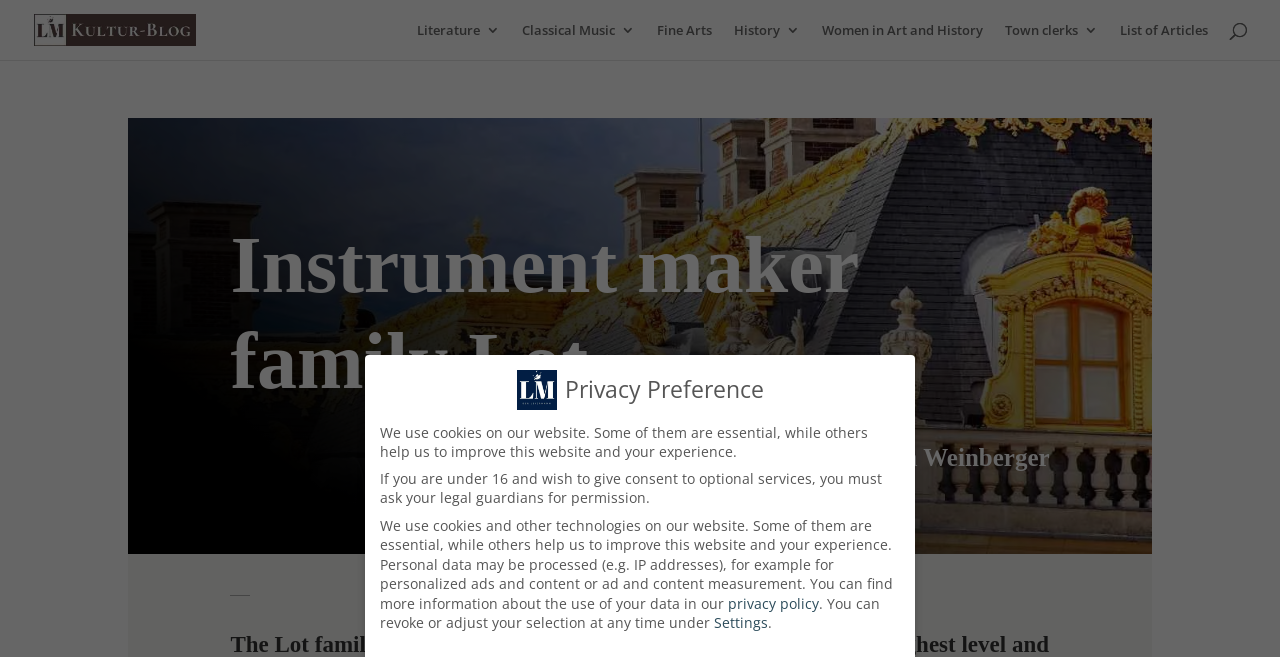From the webpage screenshot, identify the region described by List of Articles. Provide the bounding box coordinates as (top-left x, top-left y, bottom-right x, bottom-right y), with each value being a floating point number between 0 and 1.

[0.875, 0.035, 0.944, 0.091]